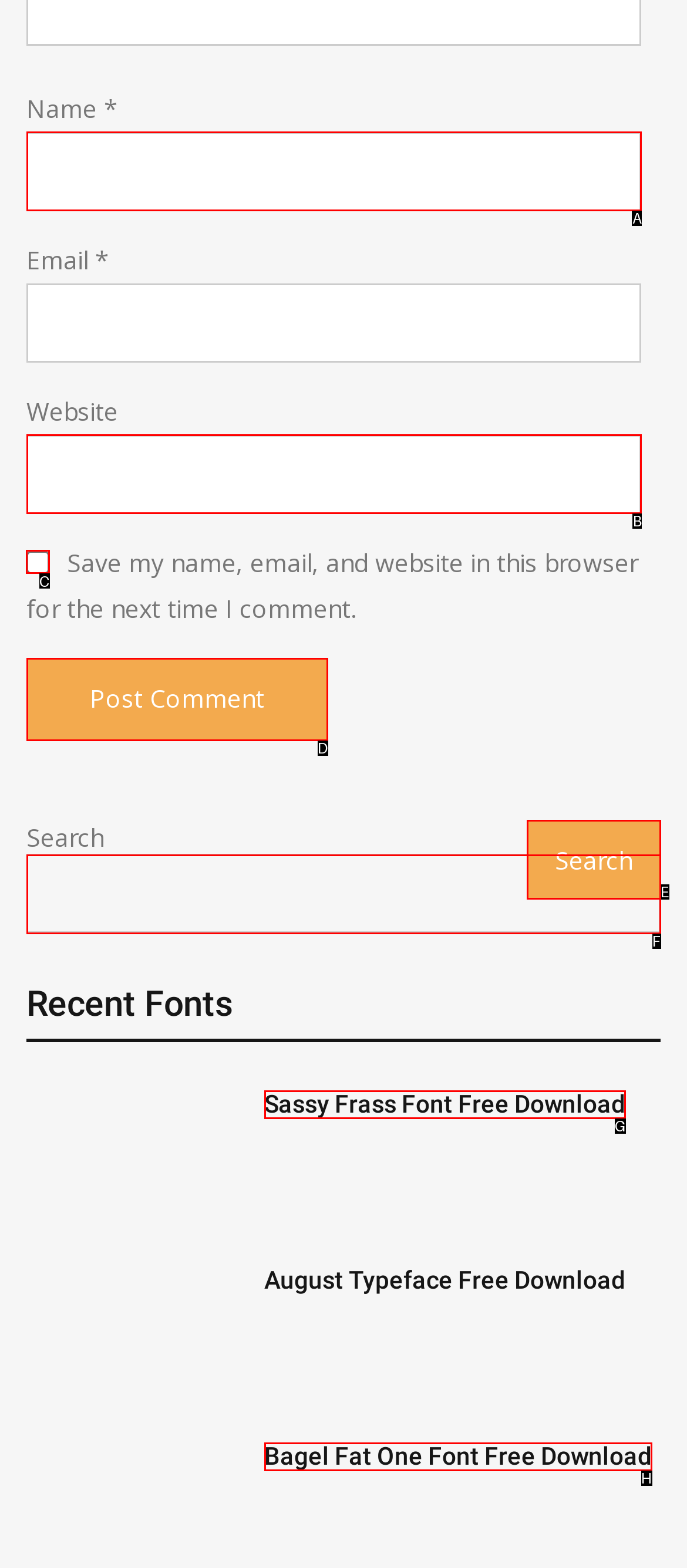Which UI element's letter should be clicked to achieve the task: Check save my information
Provide the letter of the correct choice directly.

C